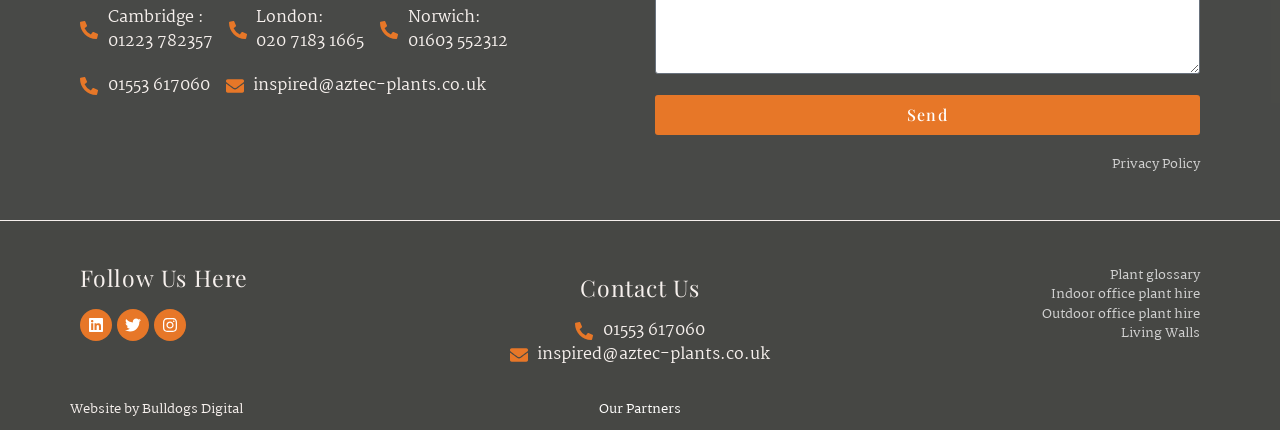Locate the bounding box coordinates of the area where you should click to accomplish the instruction: "View the 'Privacy Policy'".

[0.512, 0.361, 0.938, 0.406]